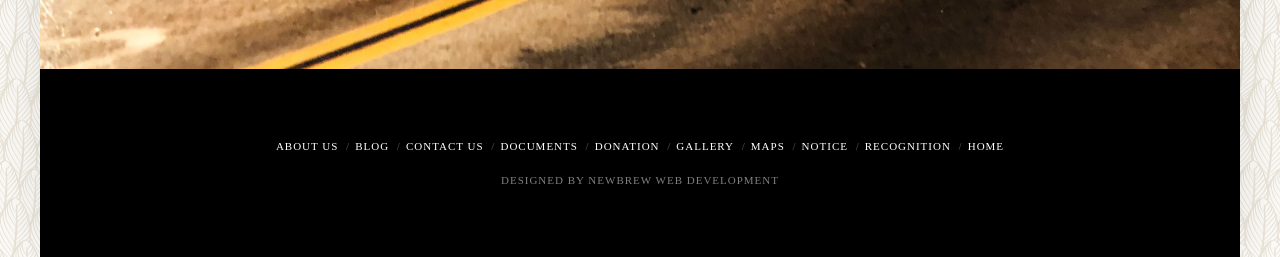Extract the bounding box coordinates for the UI element described by the text: "Gallery". The coordinates should be in the form of [left, top, right, bottom] with values between 0 and 1.

[0.528, 0.543, 0.573, 0.59]